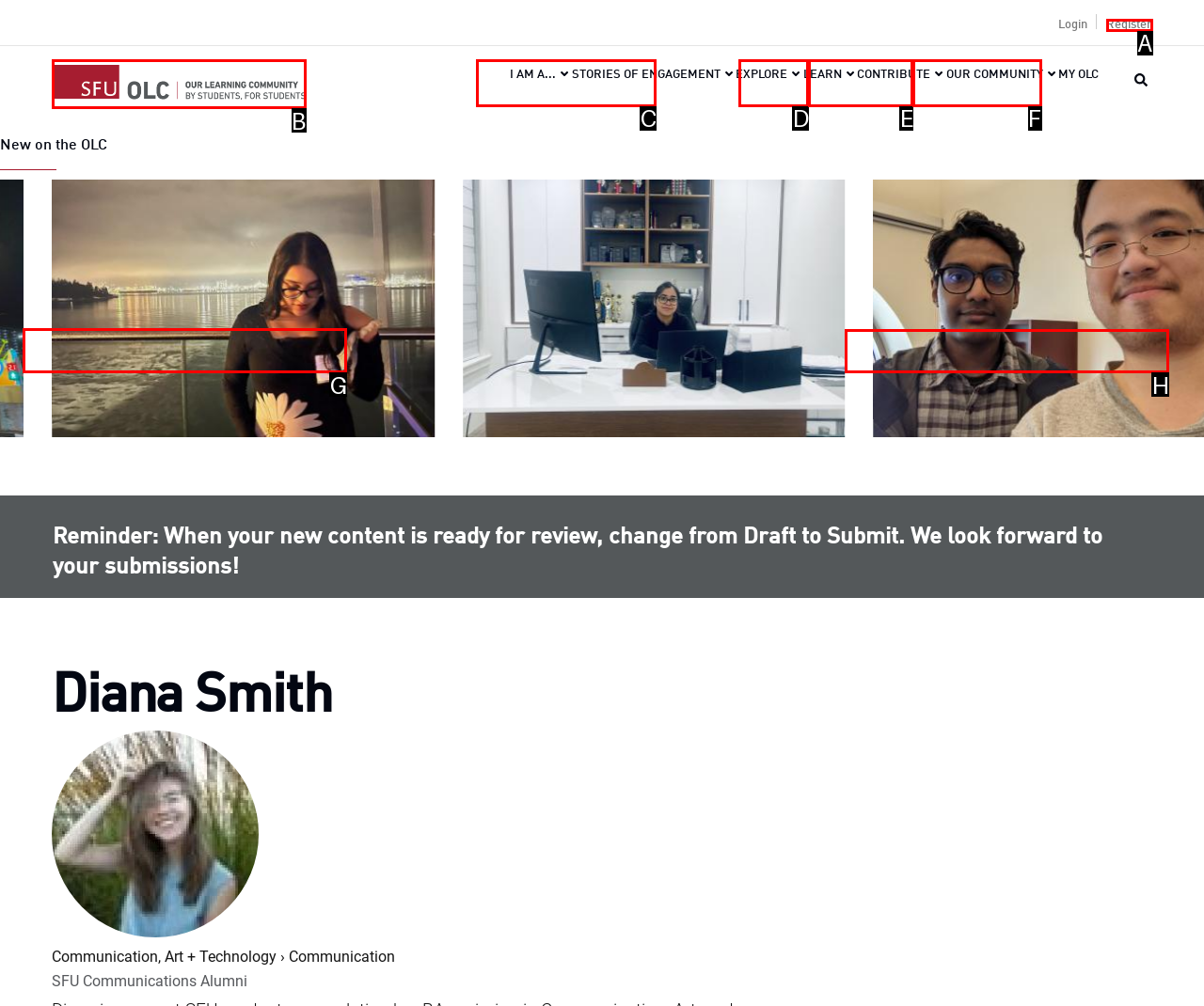Identify the HTML element that should be clicked to accomplish the task: Click on MENU TOGGLE
Provide the option's letter from the given choices.

None